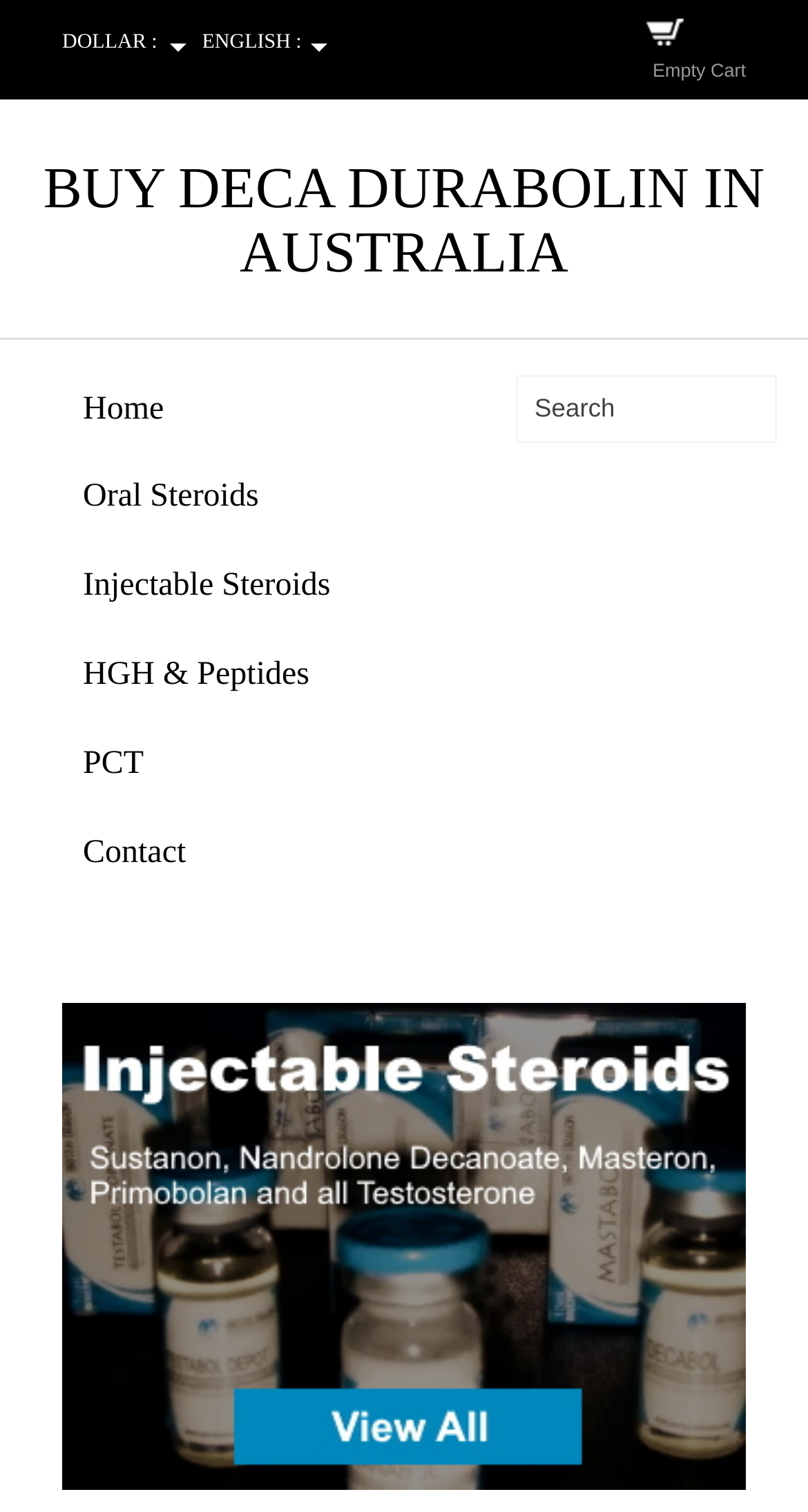Provide the bounding box coordinates for the UI element described in this sentence: "parent_node: Empty Cart". The coordinates should be four float values between 0 and 1, i.e., [left, top, right, bottom].

[0.787, 0.008, 0.846, 0.029]